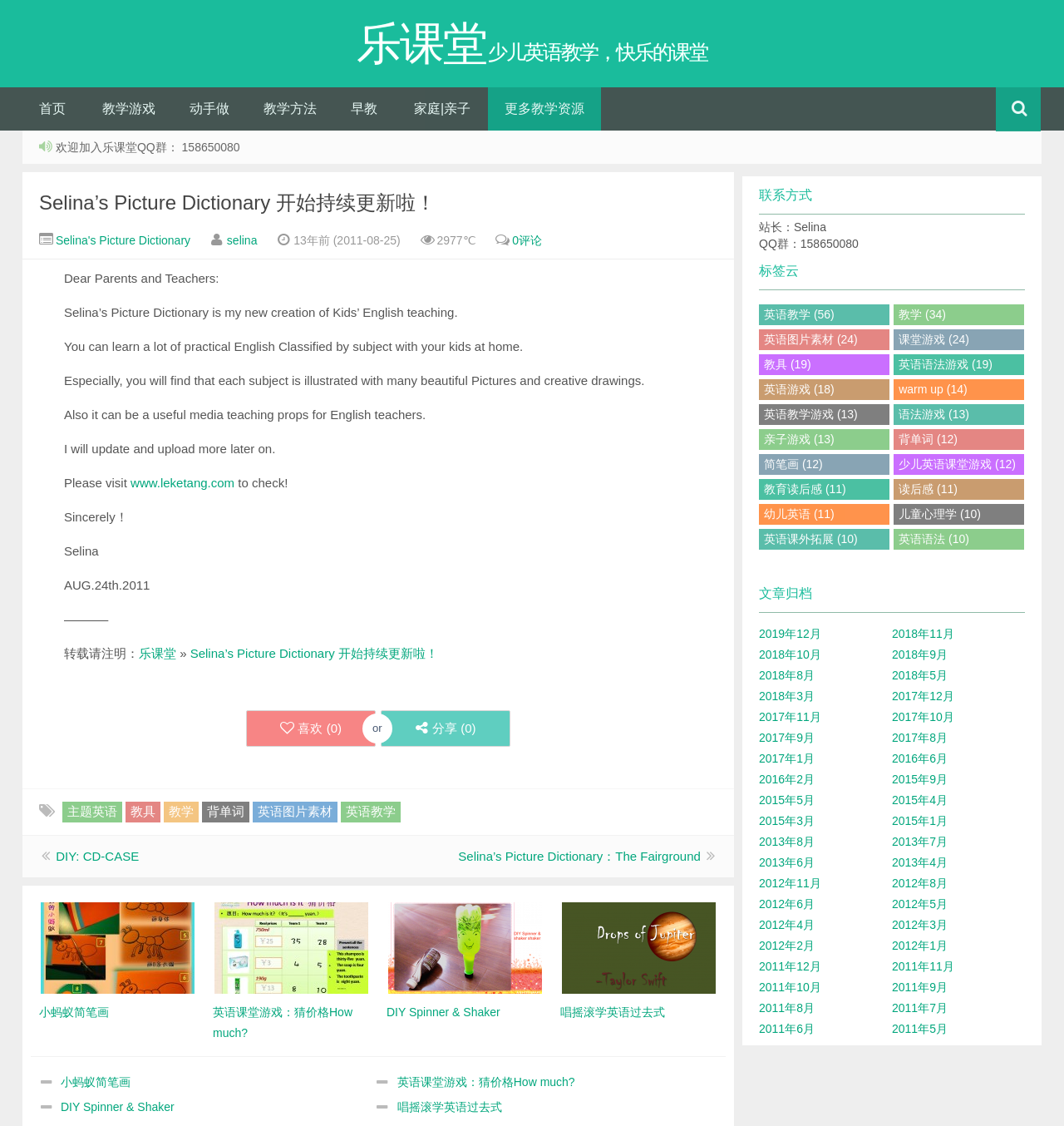Locate the bounding box coordinates of the clickable region necessary to complete the following instruction: "Visit the '教学游戏' page". Provide the coordinates in the format of four float numbers between 0 and 1, i.e., [left, top, right, bottom].

[0.08, 0.078, 0.162, 0.116]